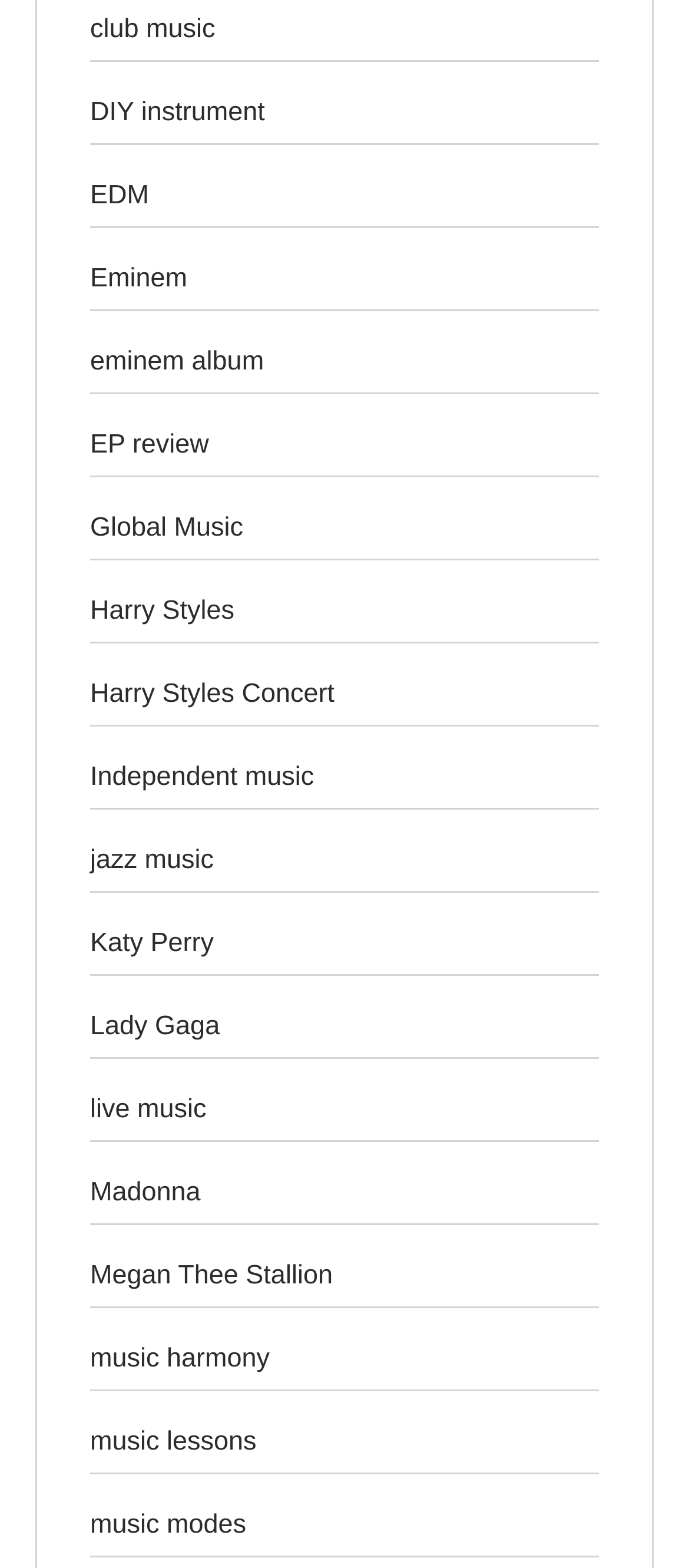Identify the bounding box coordinates of the clickable region to carry out the given instruction: "learn about jazz music".

[0.131, 0.538, 0.31, 0.558]